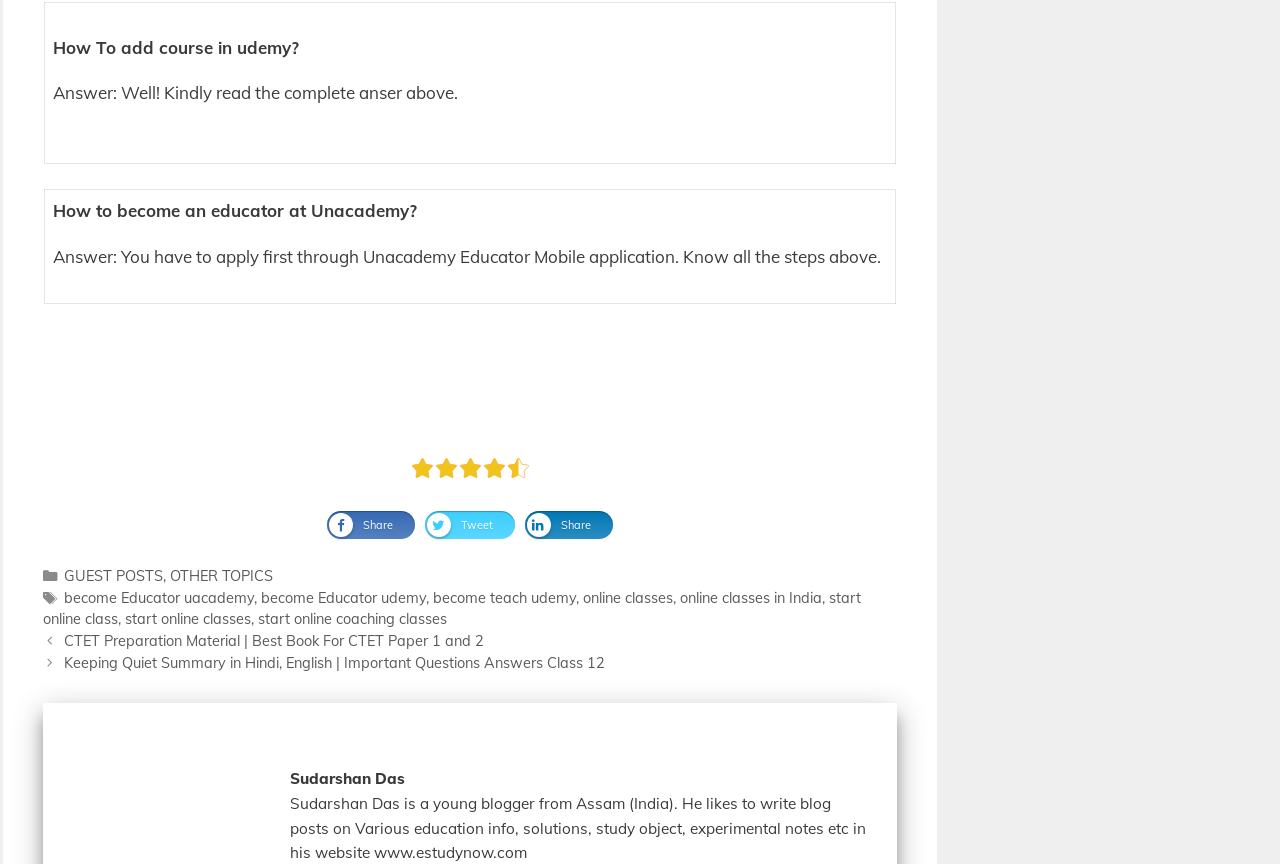Please answer the following question using a single word or phrase: 
What is the application used to become an educator at Unacademy?

Unacademy Educator Mobile application